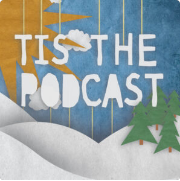Detail every significant feature and component of the image.

The image features a vibrant and playful graphic representing the podcast titled "Tis the Podcast." The design includes stylized elements like a bright sun in the top left corner, clouds drifting across a blue sky, and snow-covered hills at the bottom. Green paper-cut trees add a festive touch against the snowy landscape, enhancing the seasonal theme. The text “TIS THE PODCAST” is prominently displayed in a whimsical font, emphasizing the podcast's focus on celebrating holiday cheer and festive storytelling. This imagery evokes a joyful and warm atmosphere, inviting listeners to engage with the content and get into the holiday spirit.